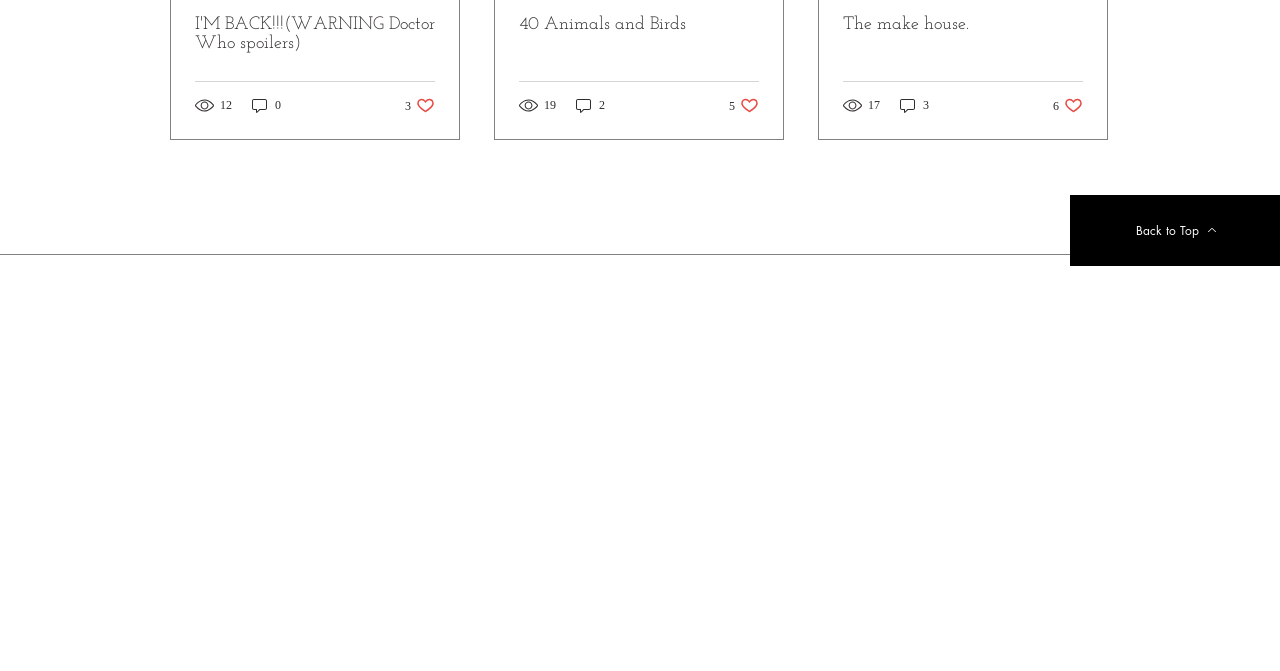Are there any posts with no comments?
Using the visual information, reply with a single word or short phrase.

Yes